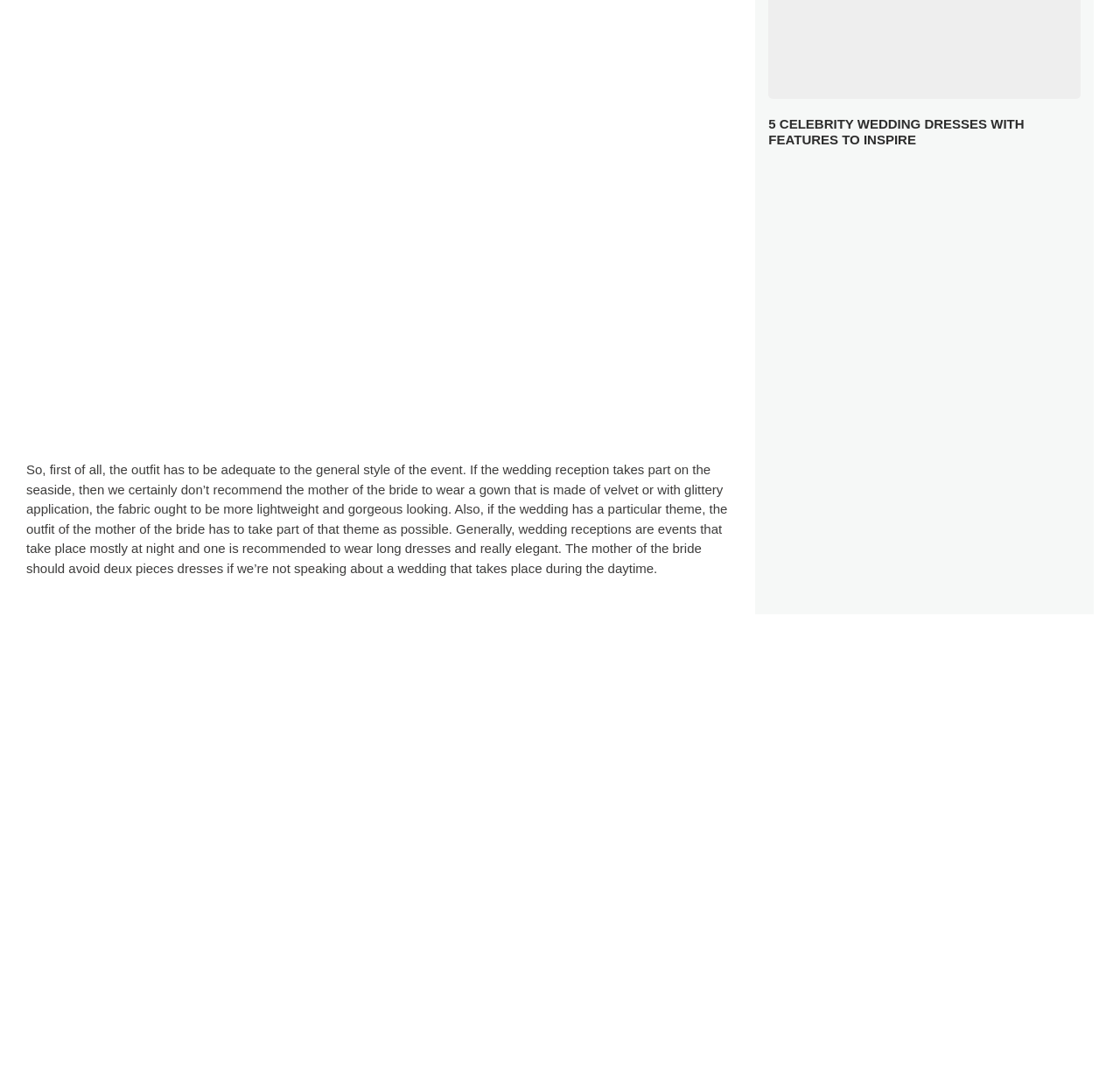Please determine the bounding box of the UI element that matches this description: alt="bride holding bouquet". The coordinates should be given as (top-left x, top-left y, bottom-right x, bottom-right y), with all values between 0 and 1.

[0.686, 0.34, 0.737, 0.375]